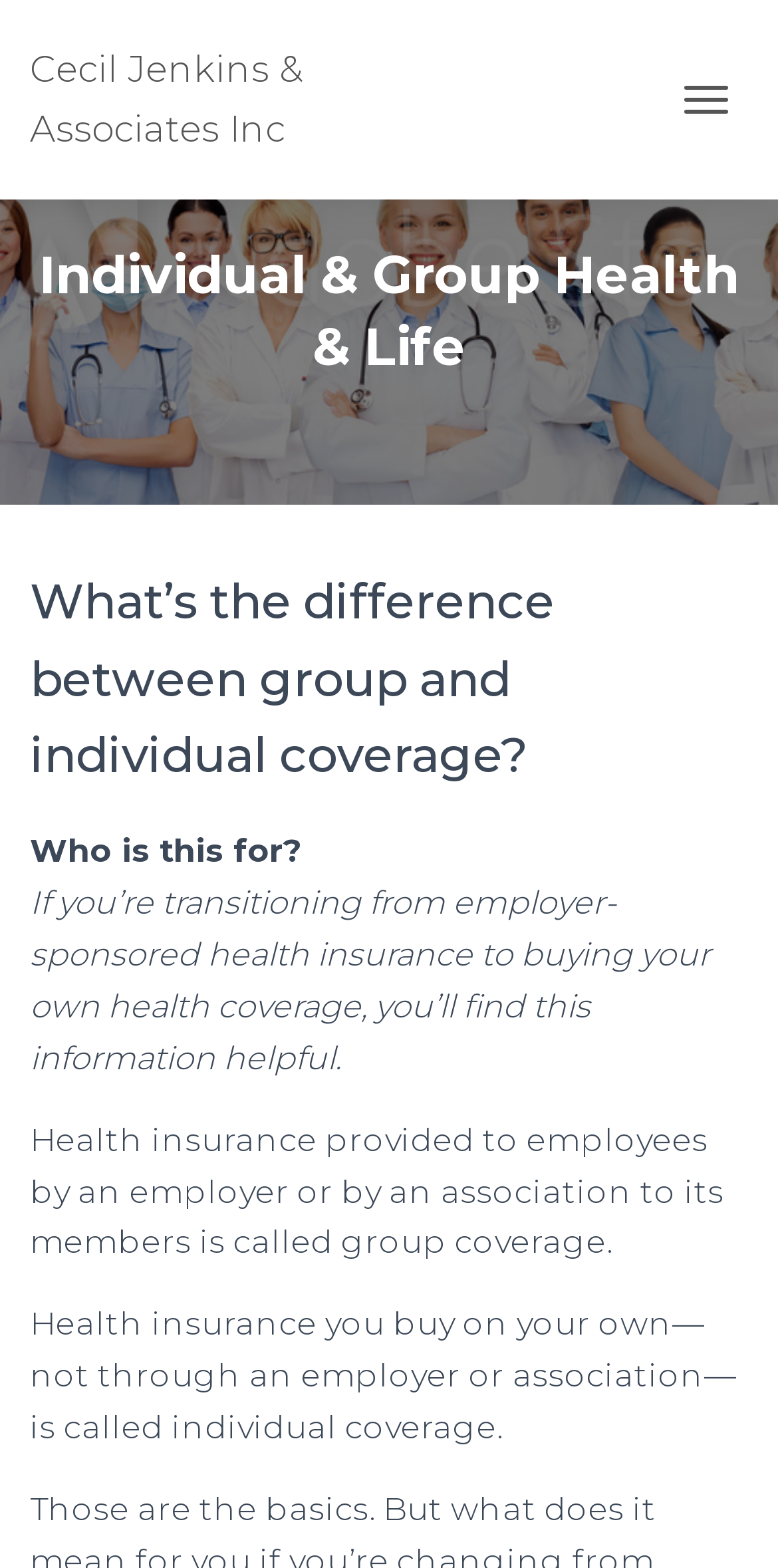What is the name of the company associated with this webpage?
Answer the question with a detailed and thorough explanation.

The company name is found in the link element with the text 'Cecil Jenkins & Associates Inc' at the top of the webpage.